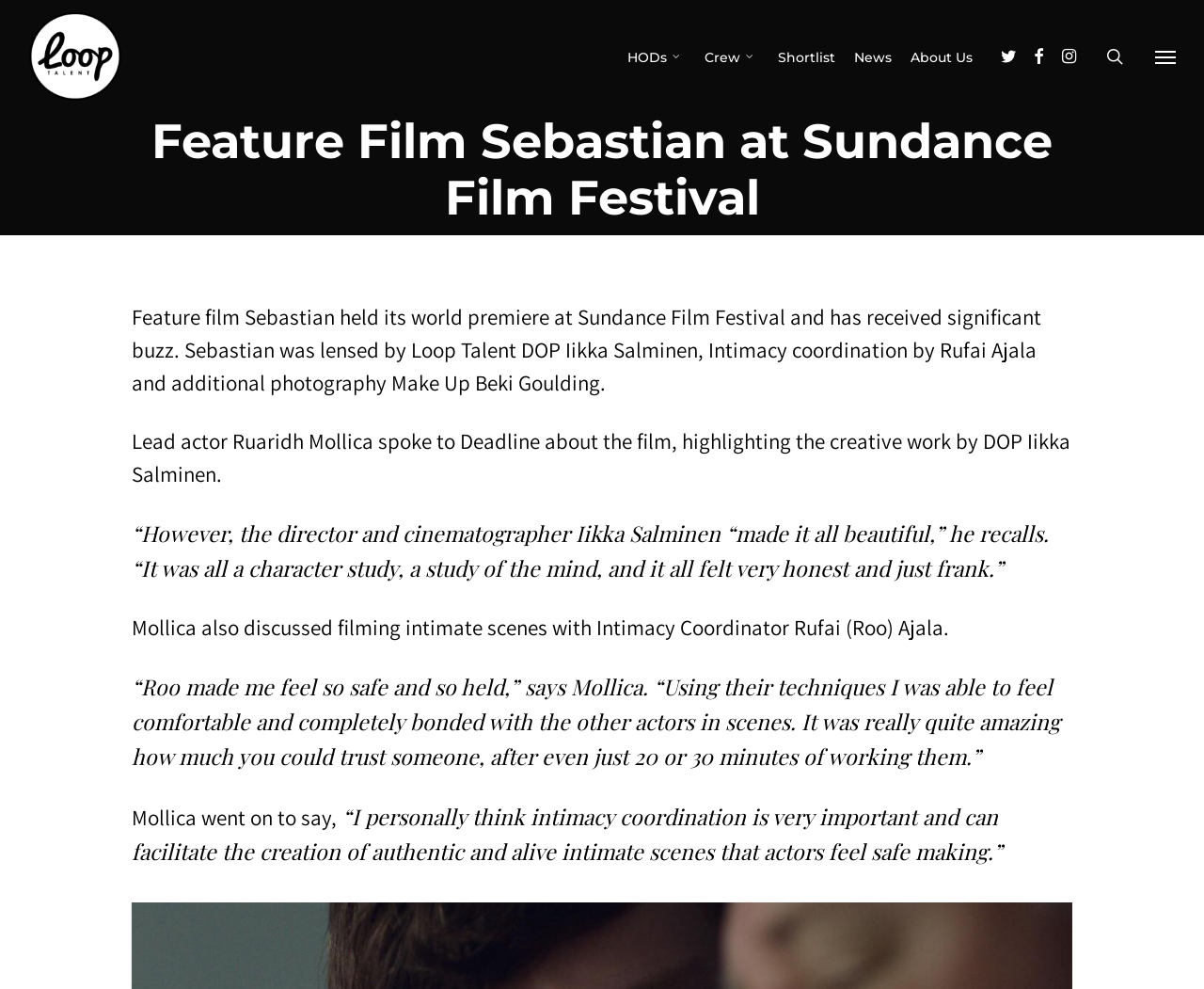Respond to the question below with a single word or phrase: What is the name of the lead actor who spoke to Deadline about the film?

Ruaridh Mollica